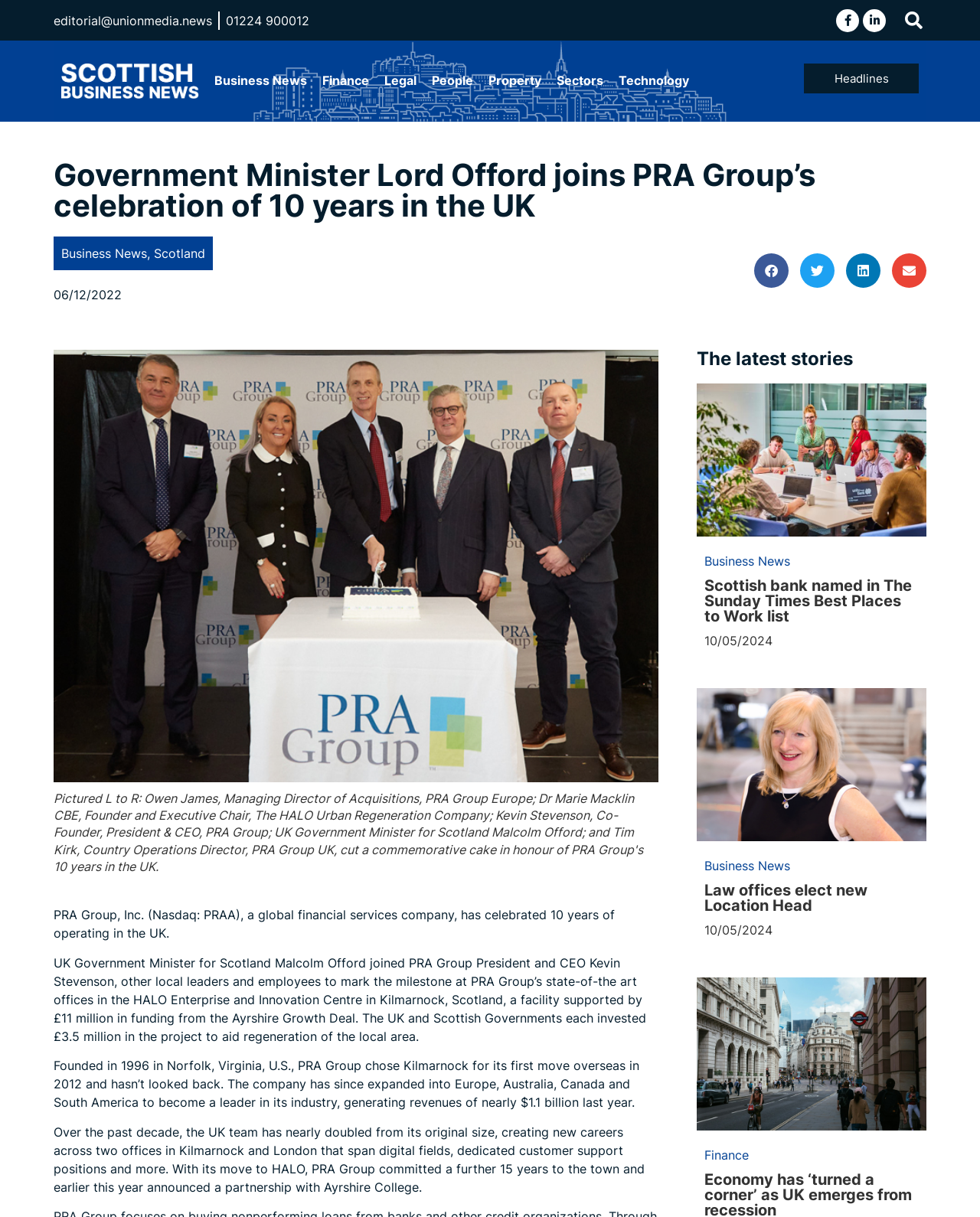Can you identify the bounding box coordinates of the clickable region needed to carry out this instruction: 'Read Business News'? The coordinates should be four float numbers within the range of 0 to 1, stated as [left, top, right, bottom].

[0.211, 0.06, 0.321, 0.072]